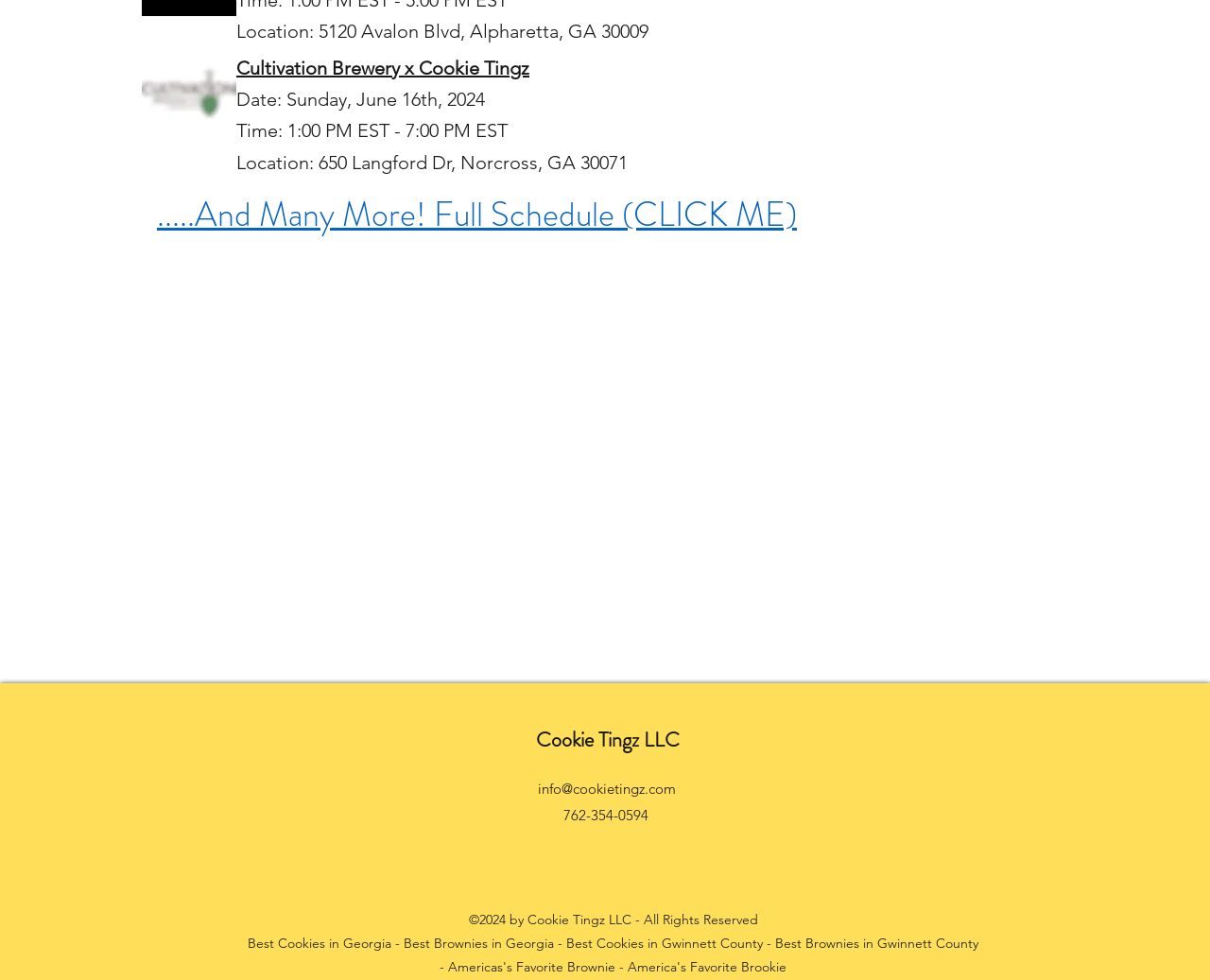For the given element description Cookie Tingz LLC, determine the bounding box coordinates of the UI element. The coordinates should follow the format (top-left x, top-left y, bottom-right x, bottom-right y) and be within the range of 0 to 1.

[0.443, 0.74, 0.561, 0.77]